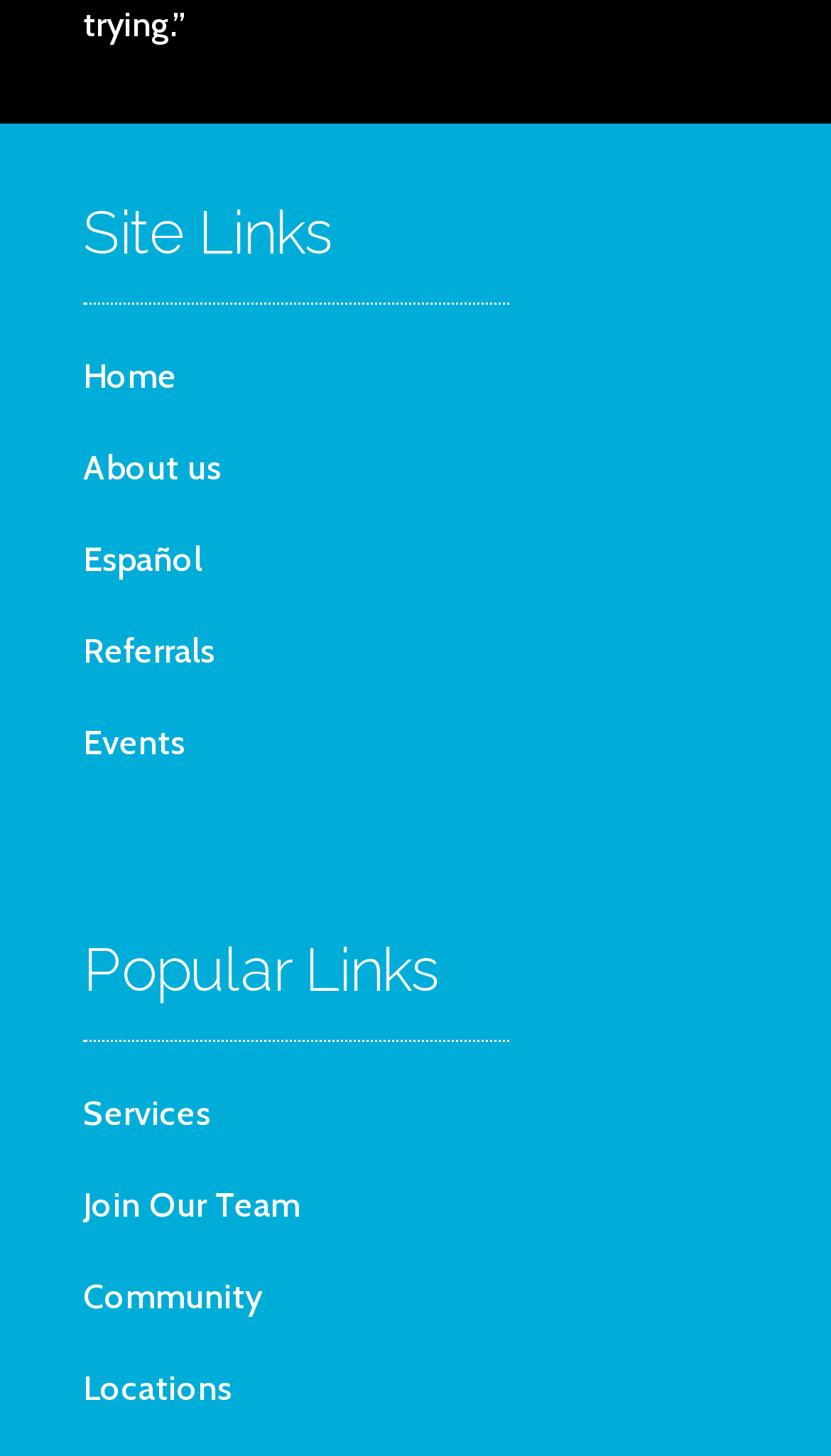What is the last link under 'Popular Links'? Look at the image and give a one-word or short phrase answer.

Locations